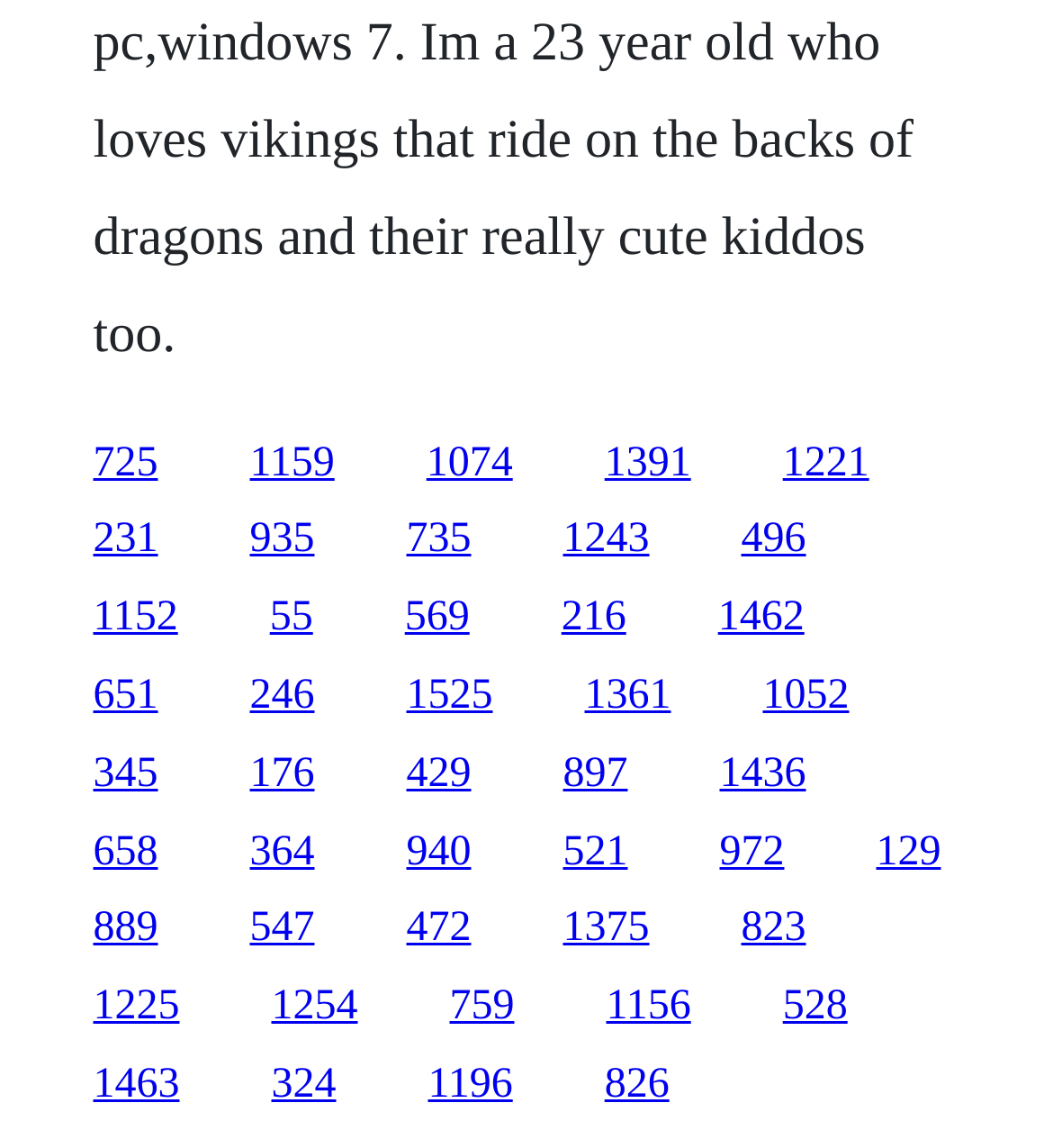Identify the bounding box coordinates for the element you need to click to achieve the following task: "Enter your email address". The coordinates must be four float values ranging from 0 to 1, formatted as [left, top, right, bottom].

None